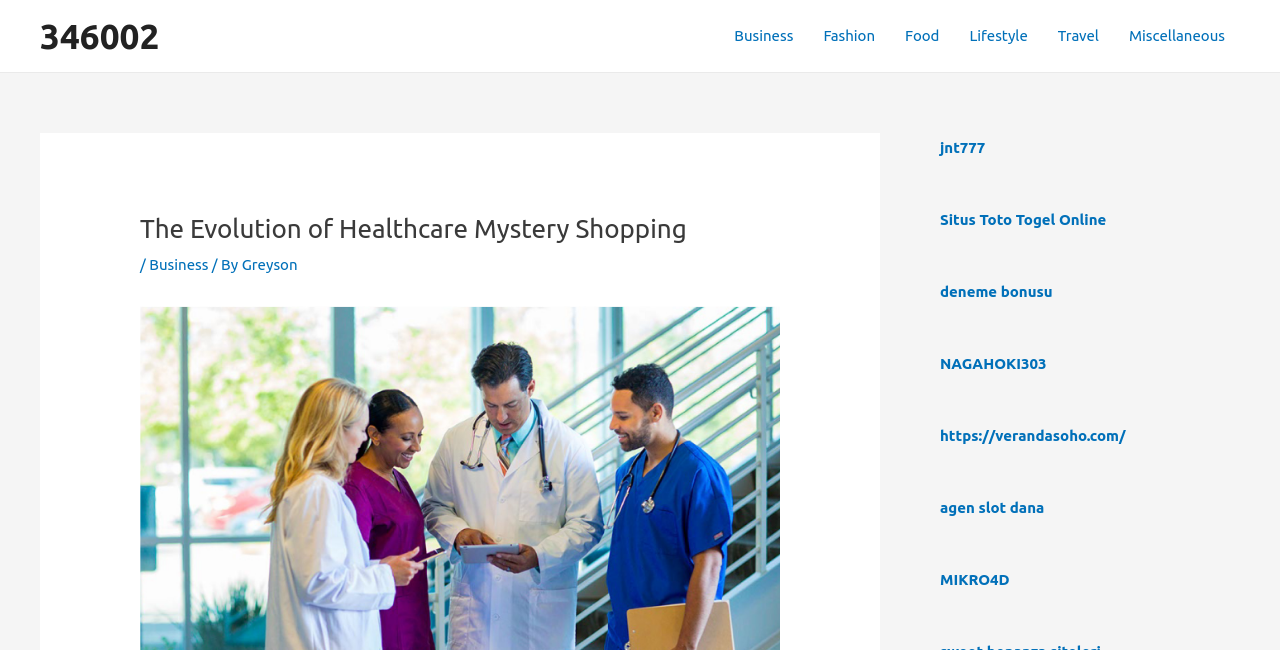Extract the primary header of the webpage and generate its text.

The Evolution of Healthcare Mystery Shopping